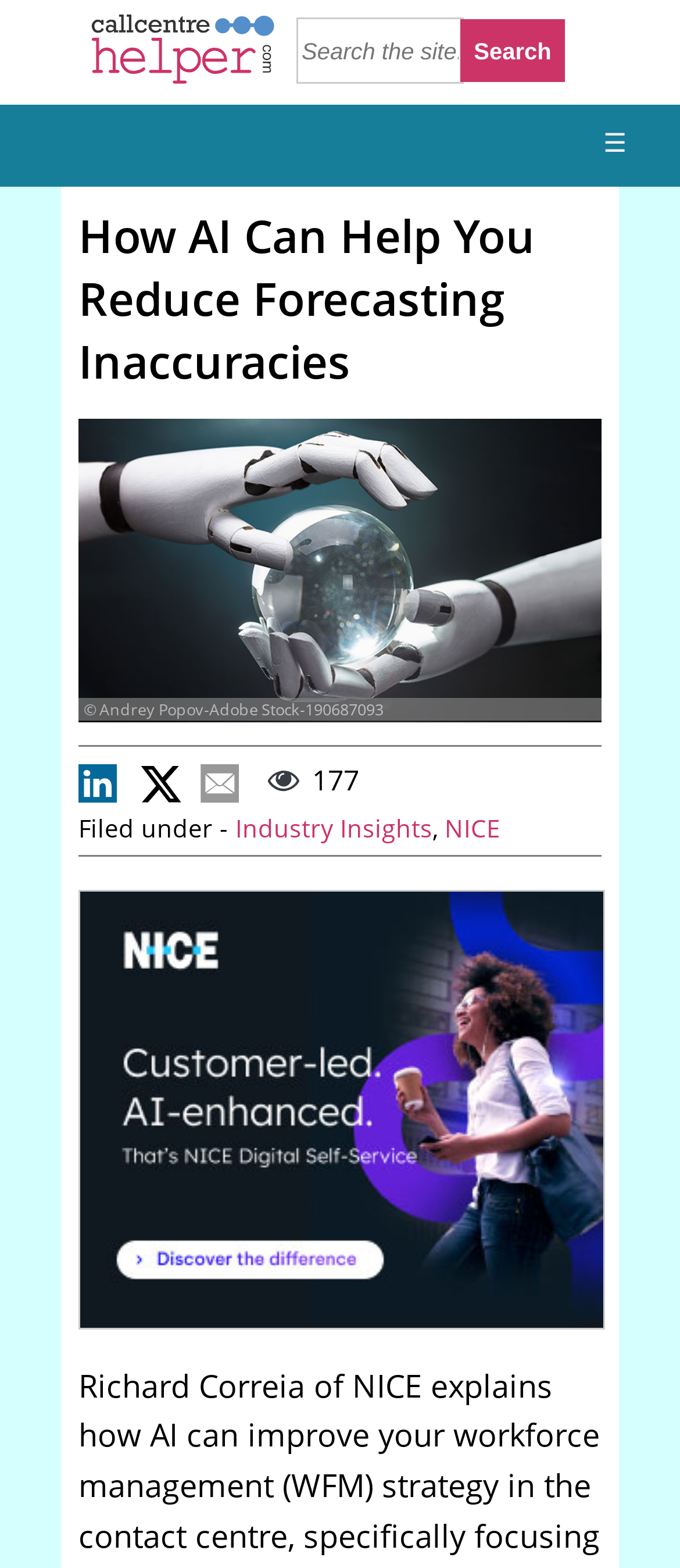Respond with a single word or phrase for the following question: 
What is the category of the article?

Industry Insights